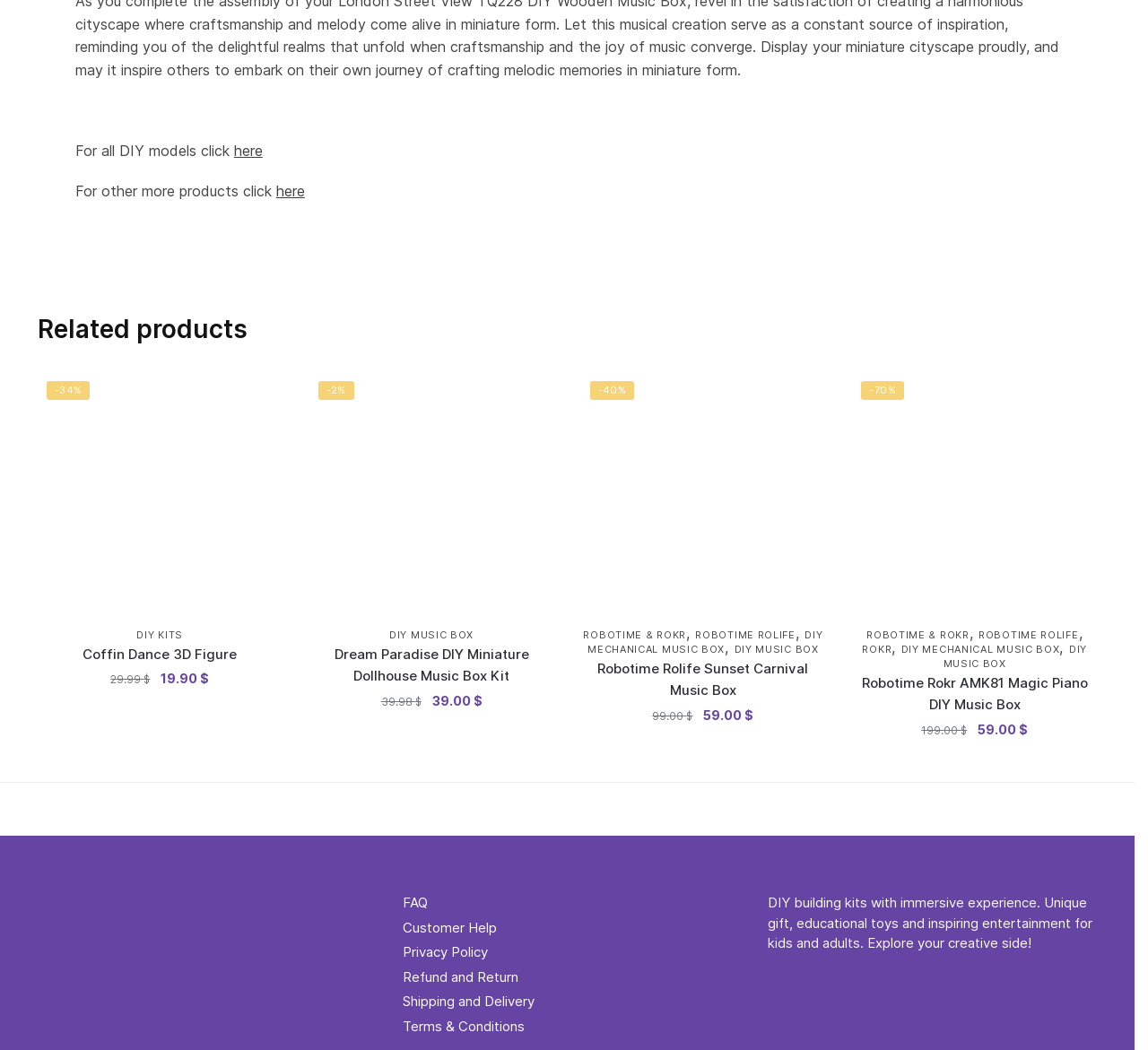Please identify the bounding box coordinates of the area that needs to be clicked to fulfill the following instruction: "Read 'FAQ'."

[0.351, 0.85, 0.373, 0.866]